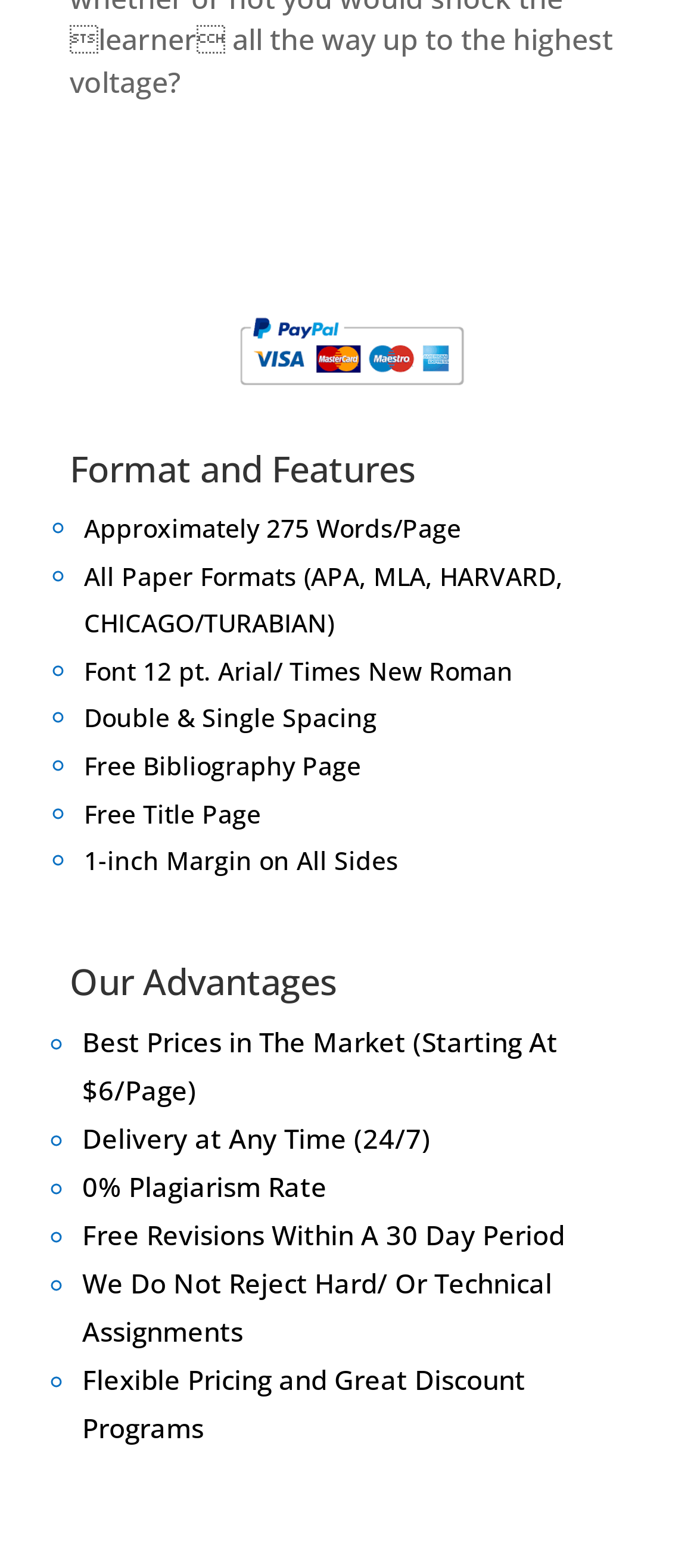Is there a plagiarism guarantee?
Provide a detailed answer to the question using information from the image.

The plagiarism guarantee can be determined by looking at the list of advantages under the 'Our Advantages' heading, which includes '0% Plagiarism Rate'.